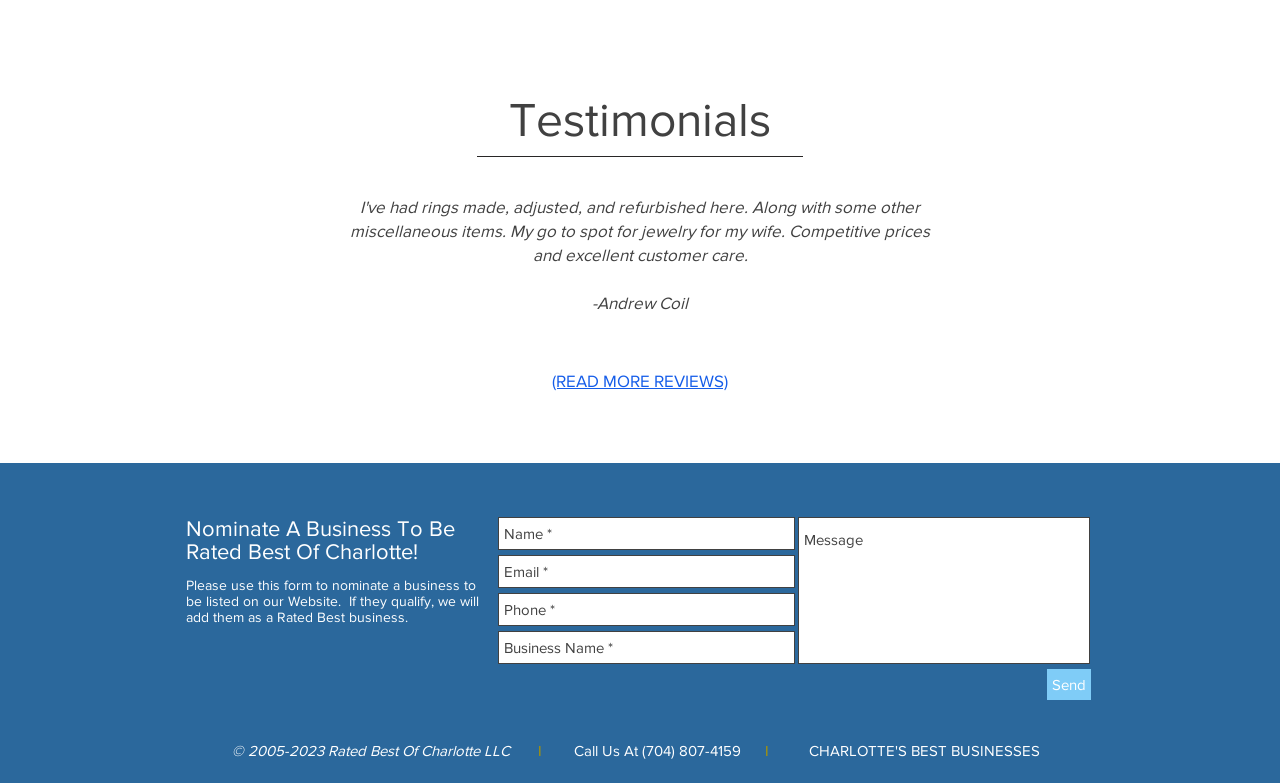Highlight the bounding box coordinates of the region I should click on to meet the following instruction: "Click the READ MORE REVIEWS link".

[0.431, 0.474, 0.569, 0.499]